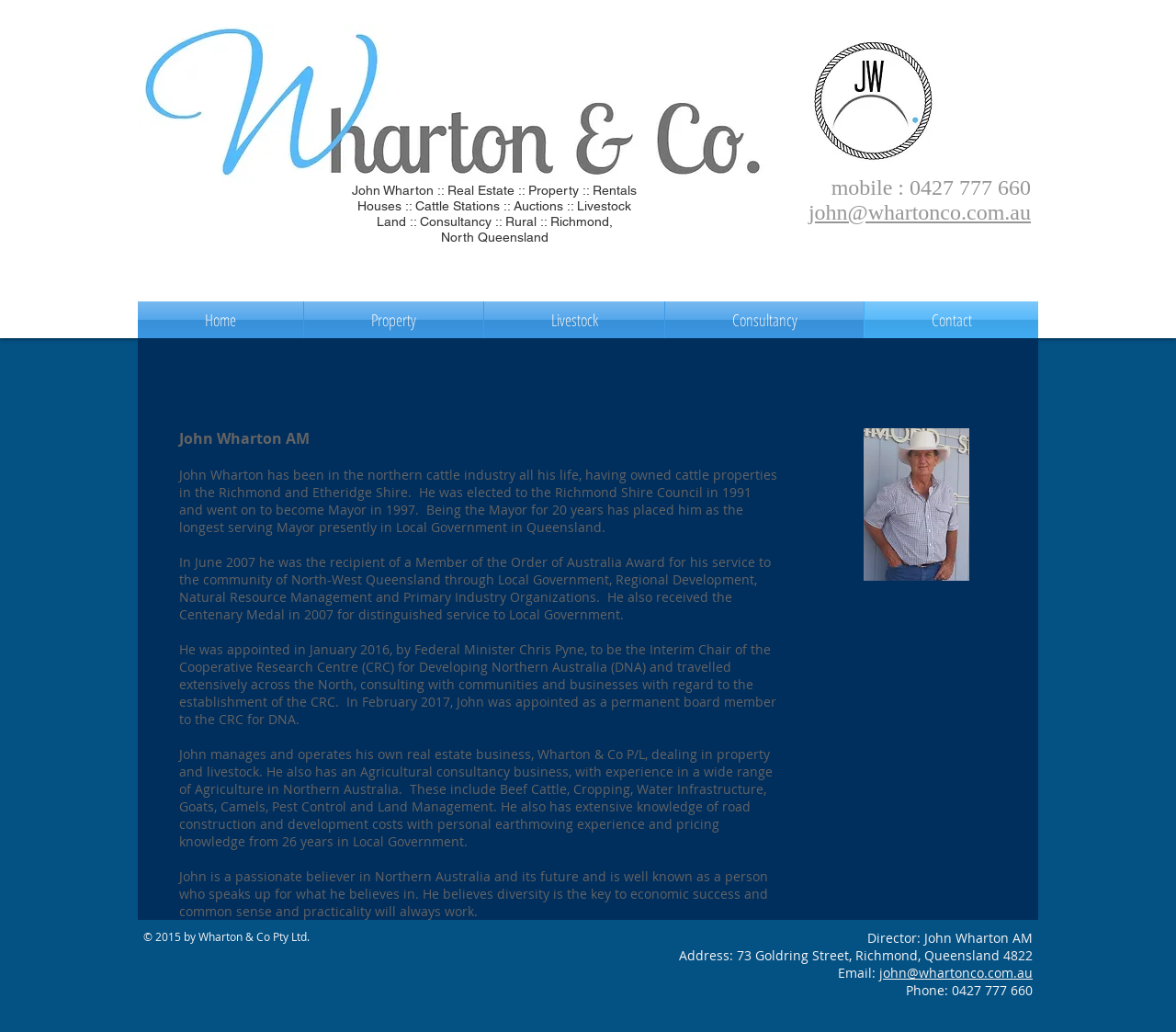Answer the question in a single word or phrase:
What is the name of the company John Wharton owns?

Wharton & Co P/L